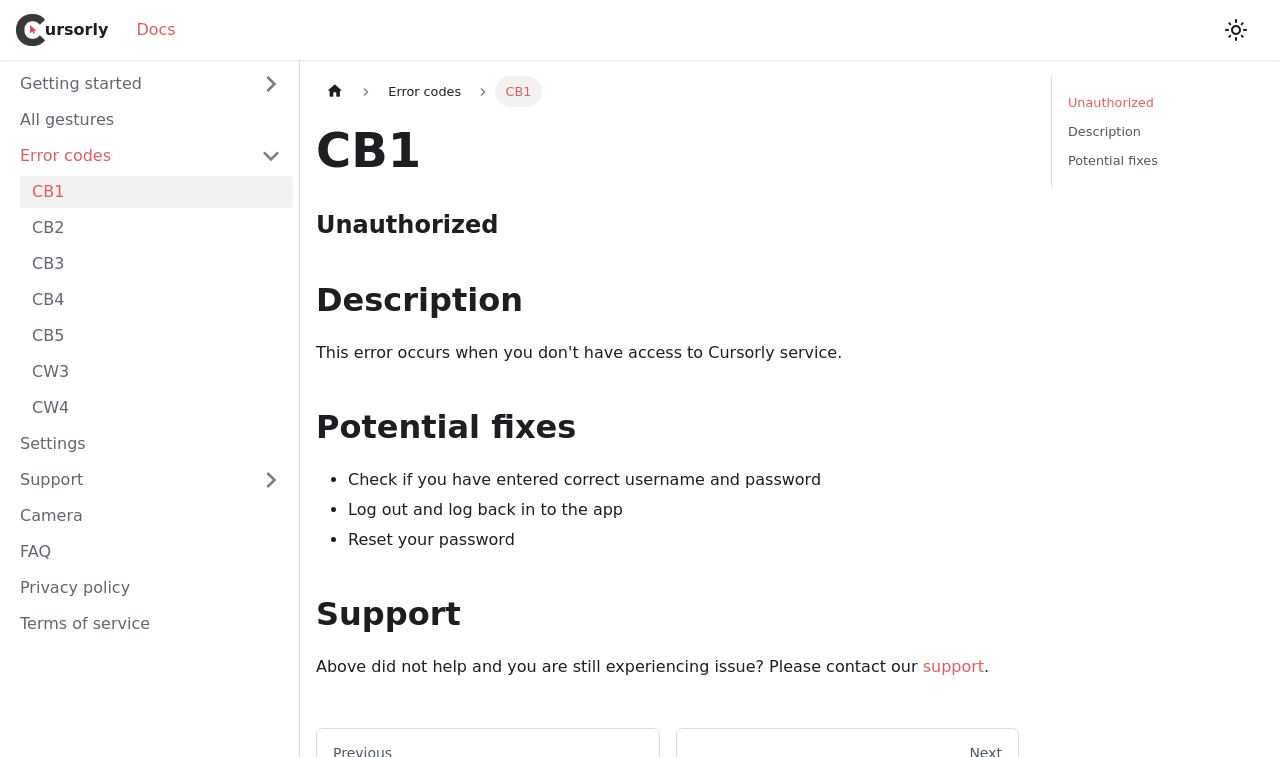Can you specify the bounding box coordinates of the area that needs to be clicked to fulfill the following instruction: "View Error codes"?

[0.006, 0.185, 0.229, 0.227]